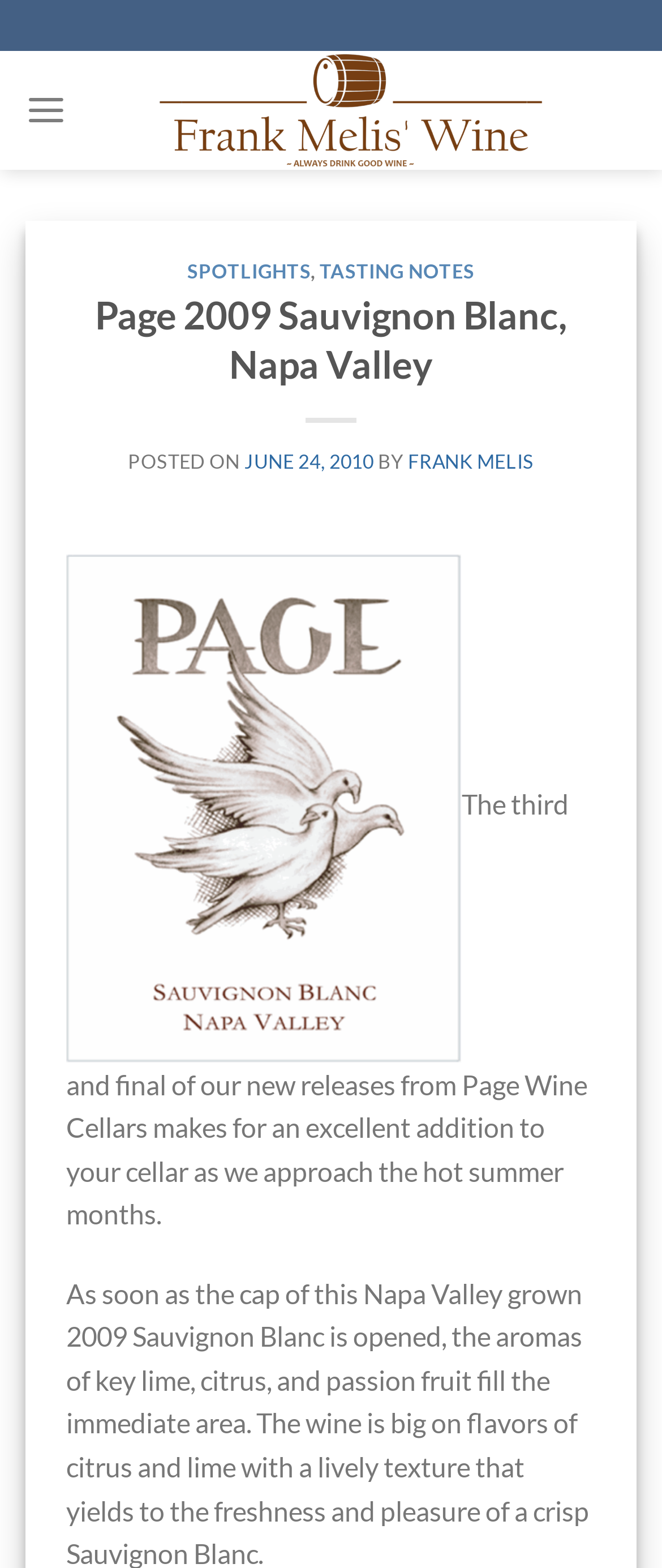Identify the bounding box of the UI component described as: "aria-label="Menu"".

[0.038, 0.044, 0.101, 0.097]